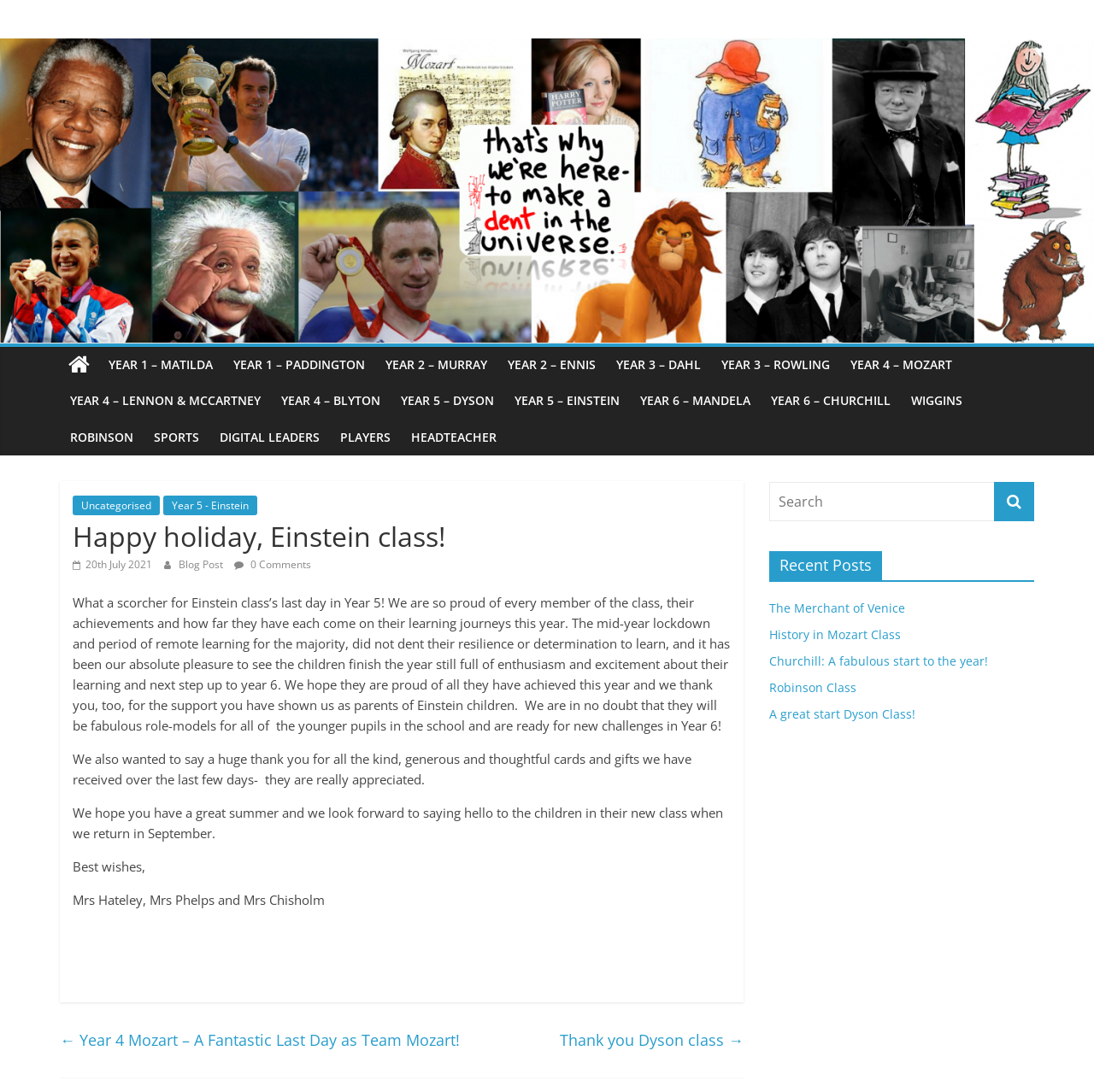Find the bounding box coordinates of the clickable area that will achieve the following instruction: "Add to cart".

None